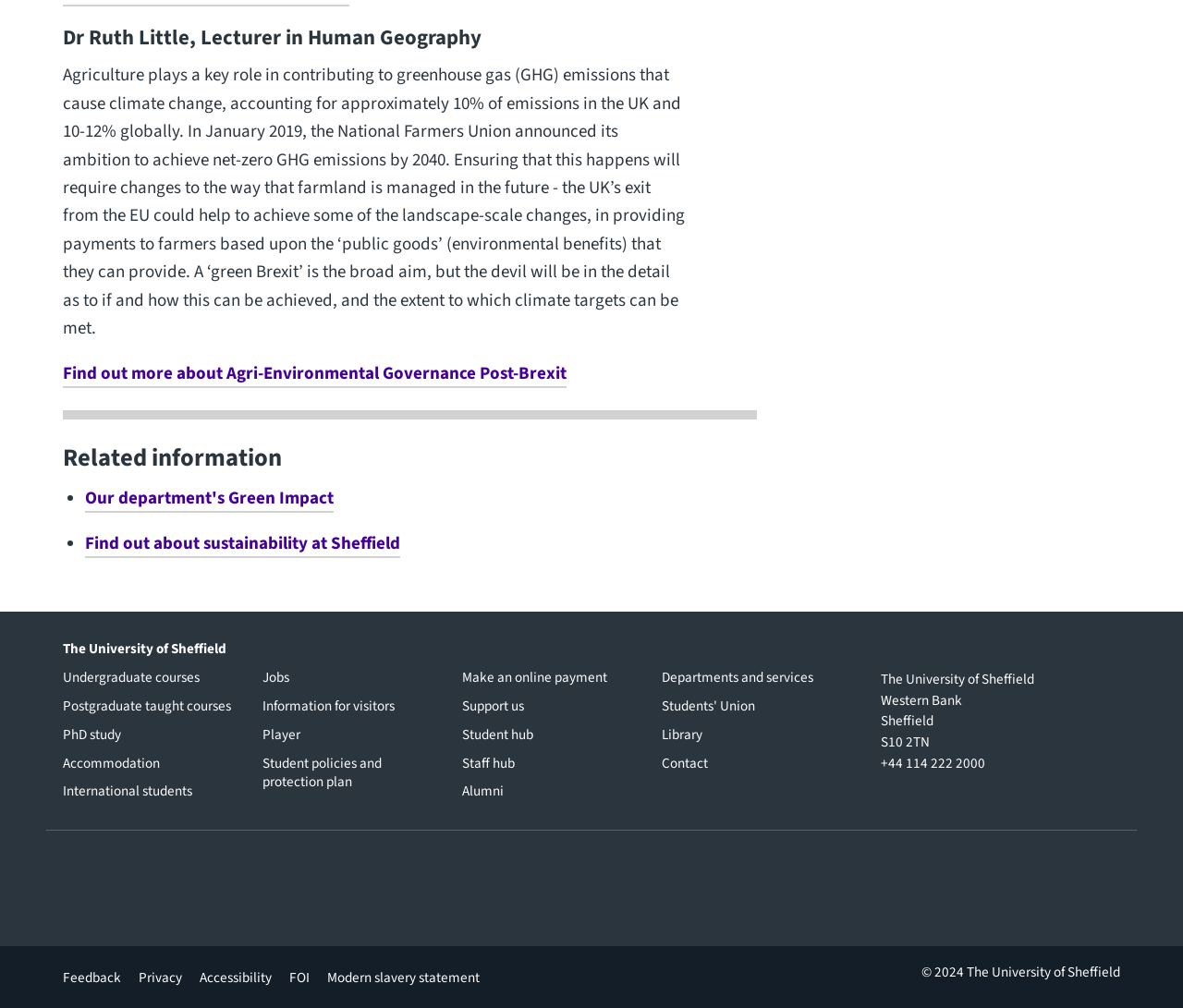Please identify the coordinates of the bounding box for the clickable region that will accomplish this instruction: "Follow the University of Sheffield on Facebook".

[0.671, 0.872, 0.699, 0.904]